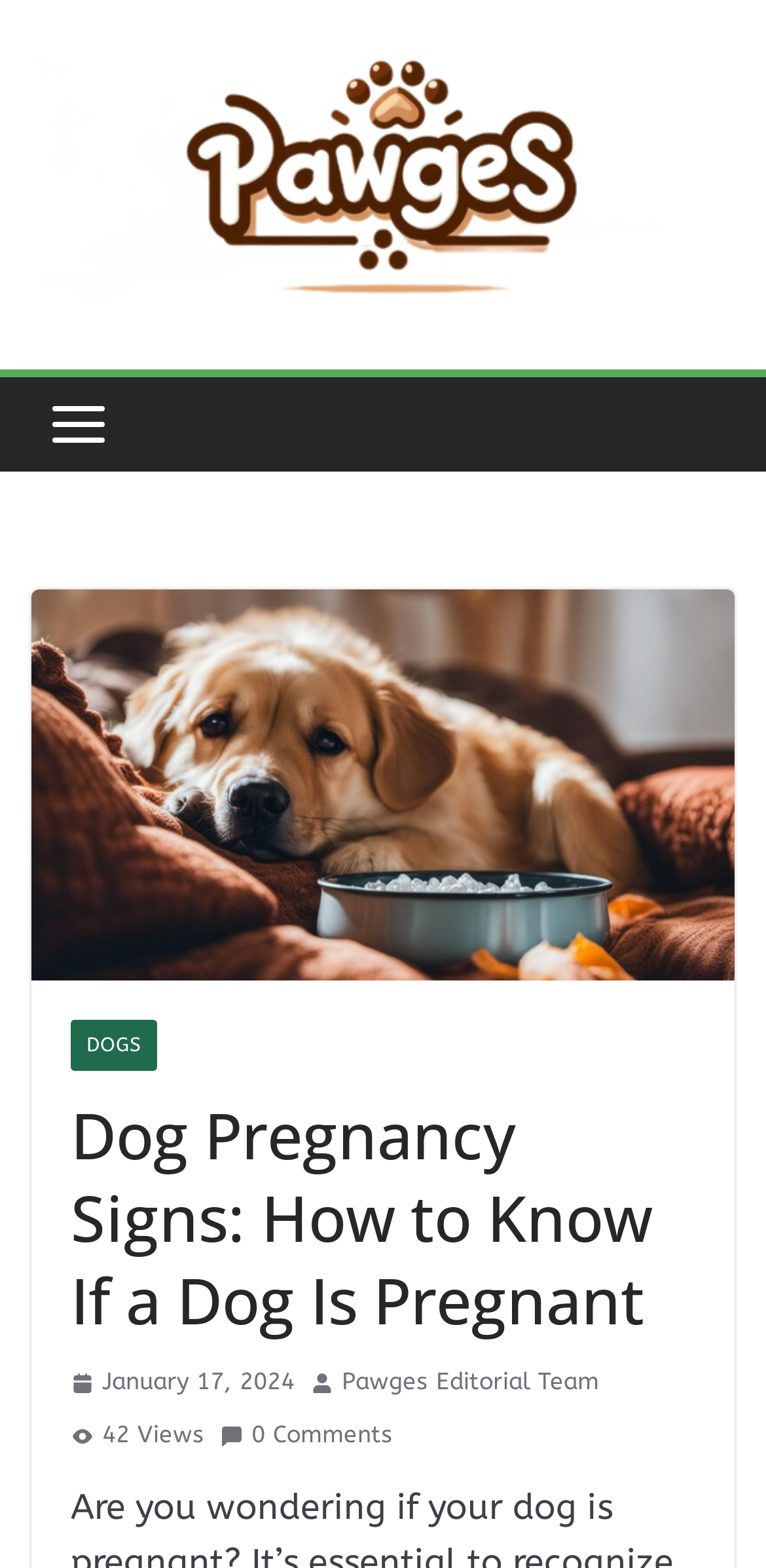How many views does the article have?
Please use the visual content to give a single word or phrase answer.

42